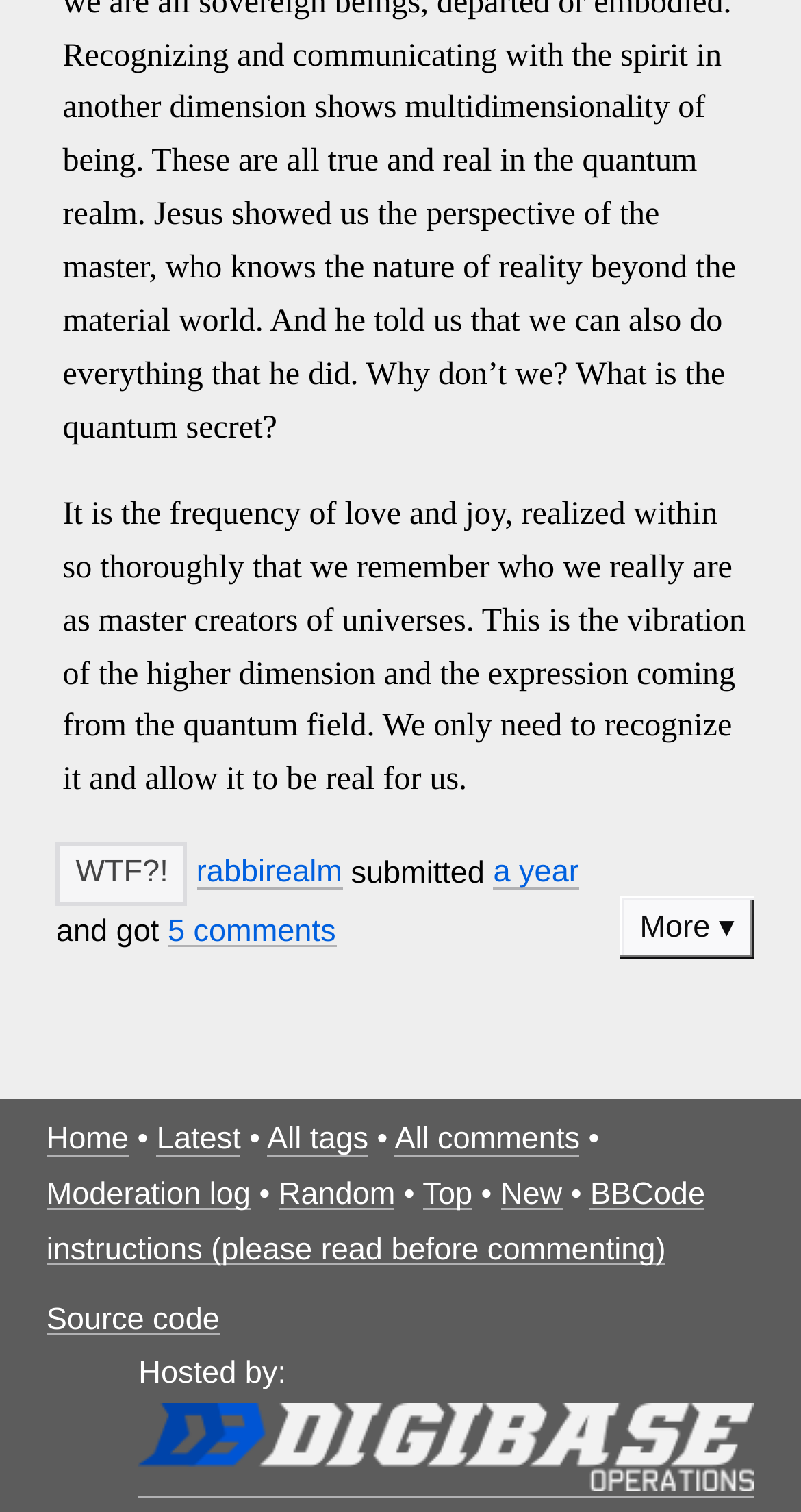Please predict the bounding box coordinates of the element's region where a click is necessary to complete the following instruction: "Click the 'WTF?!' button". The coordinates should be represented by four float numbers between 0 and 1, i.e., [left, top, right, bottom].

[0.07, 0.556, 0.234, 0.599]